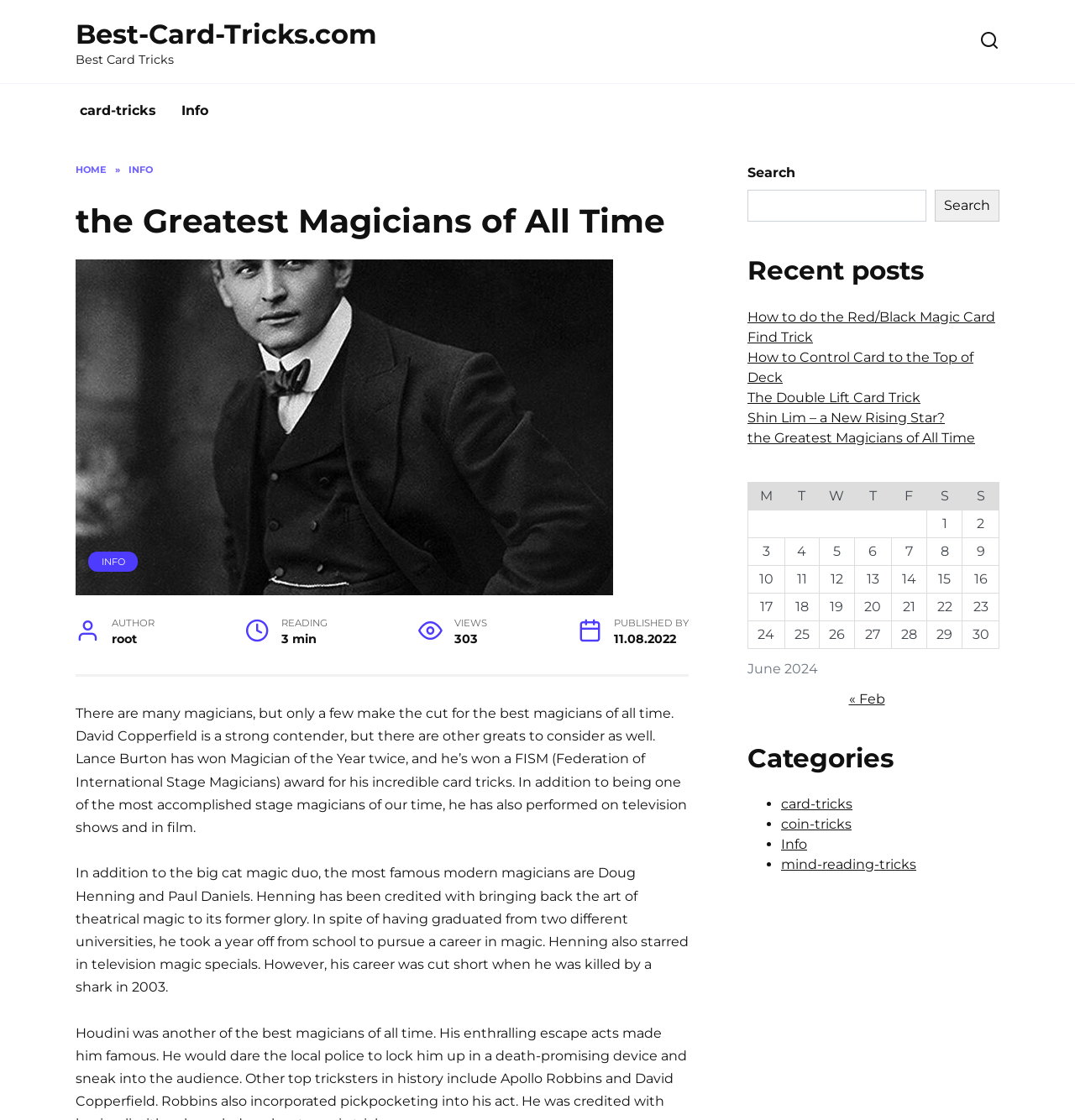Please specify the bounding box coordinates of the clickable region necessary for completing the following instruction: "Go to the previous month". The coordinates must consist of four float numbers between 0 and 1, i.e., [left, top, right, bottom].

[0.789, 0.617, 0.823, 0.631]